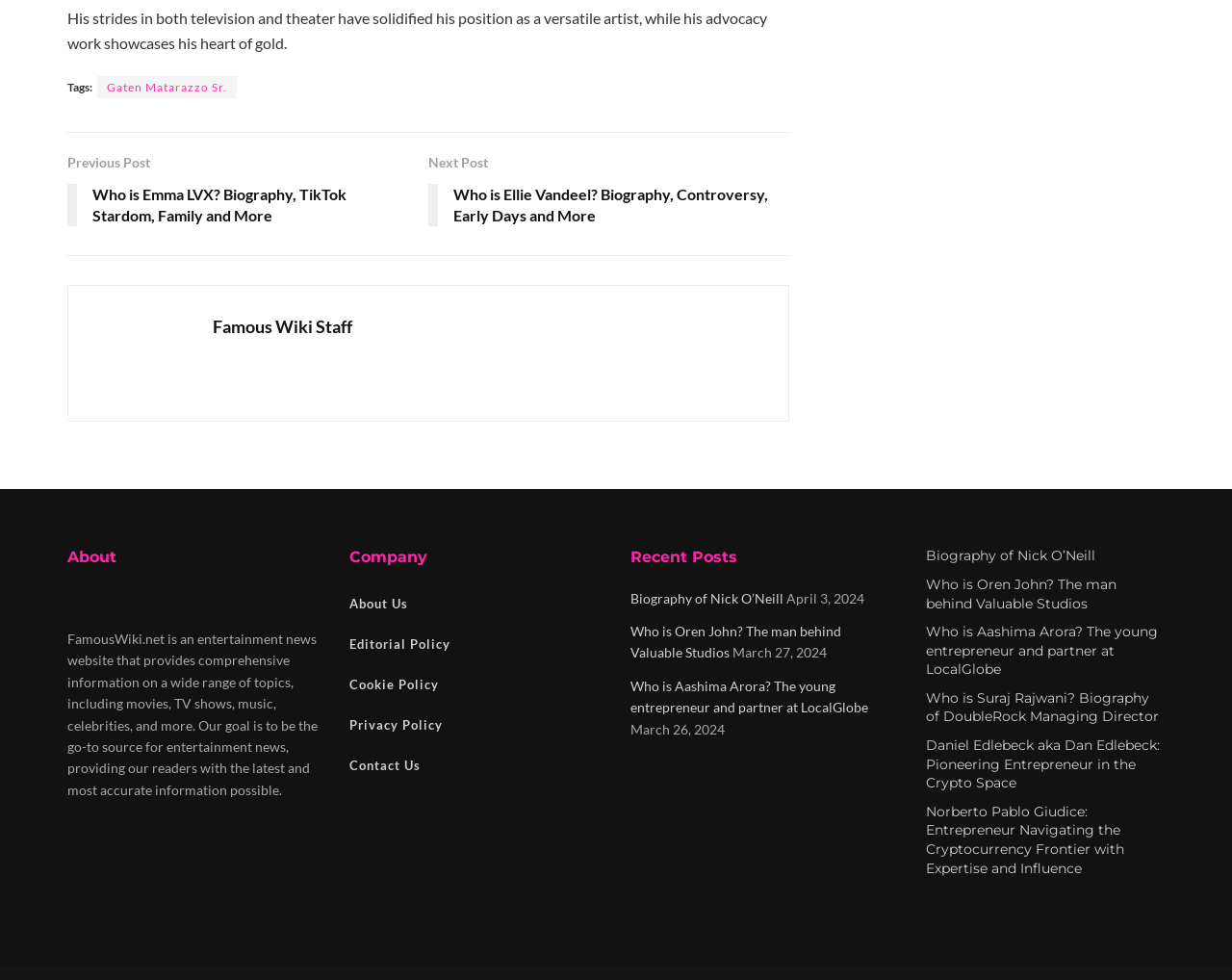Identify and provide the bounding box coordinates of the UI element described: "About Us". The coordinates should be formatted as [left, top, right, bottom], with each number being a float between 0 and 1.

[0.283, 0.6, 0.331, 0.631]